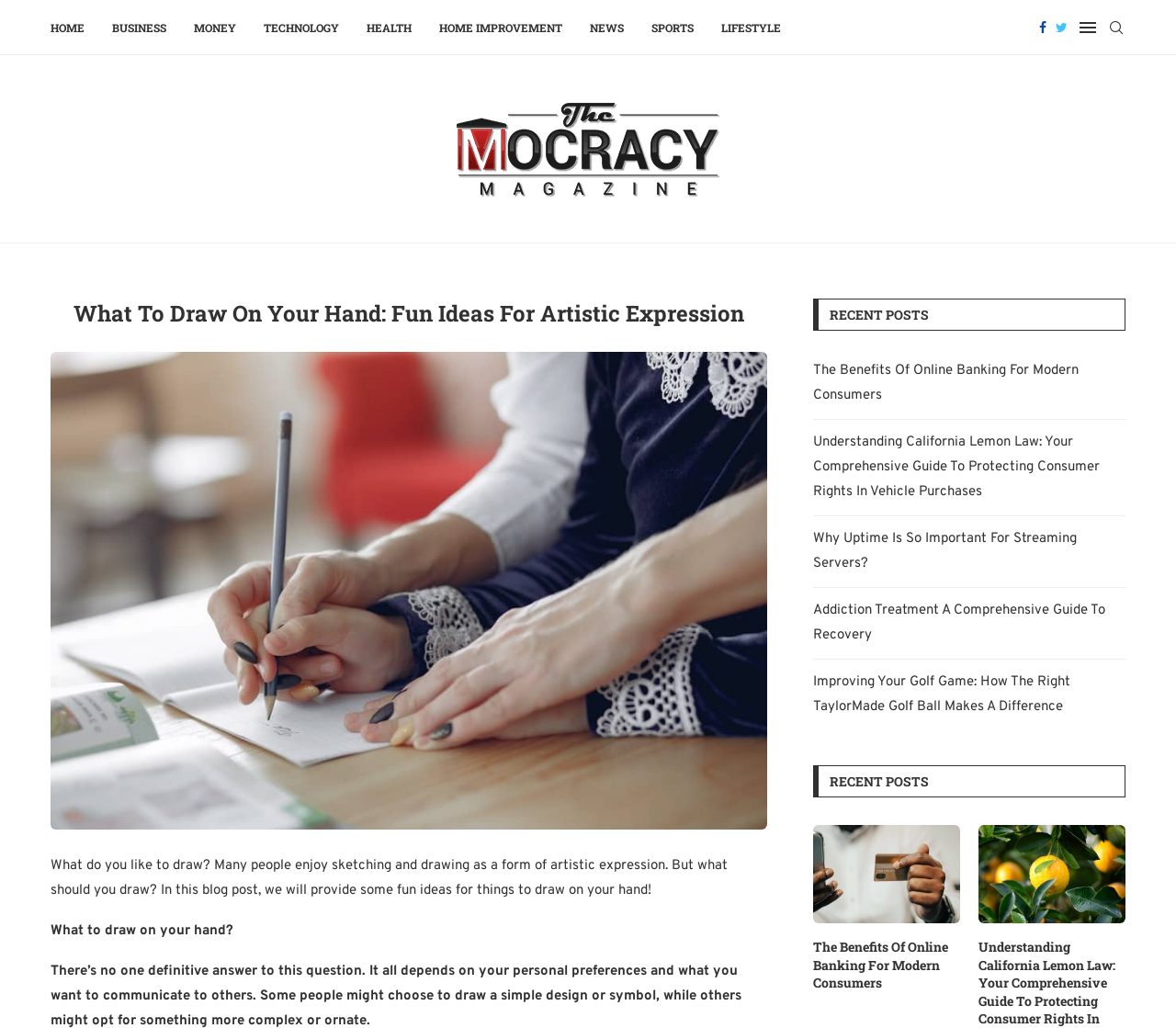From the image, can you give a detailed response to the question below:
What are some recent posts on the website?

I found the recent posts by looking at the link elements under the 'RECENT POSTS' heading at coordinates [0.691, 0.29, 0.957, 0.322]. These links have titles such as 'The Benefits Of Online Banking For Modern Consumers', 'Understanding California Lemon Law: Your Comprehensive Guide To Protecting Consumer Rights In Vehicle Purchases', etc.